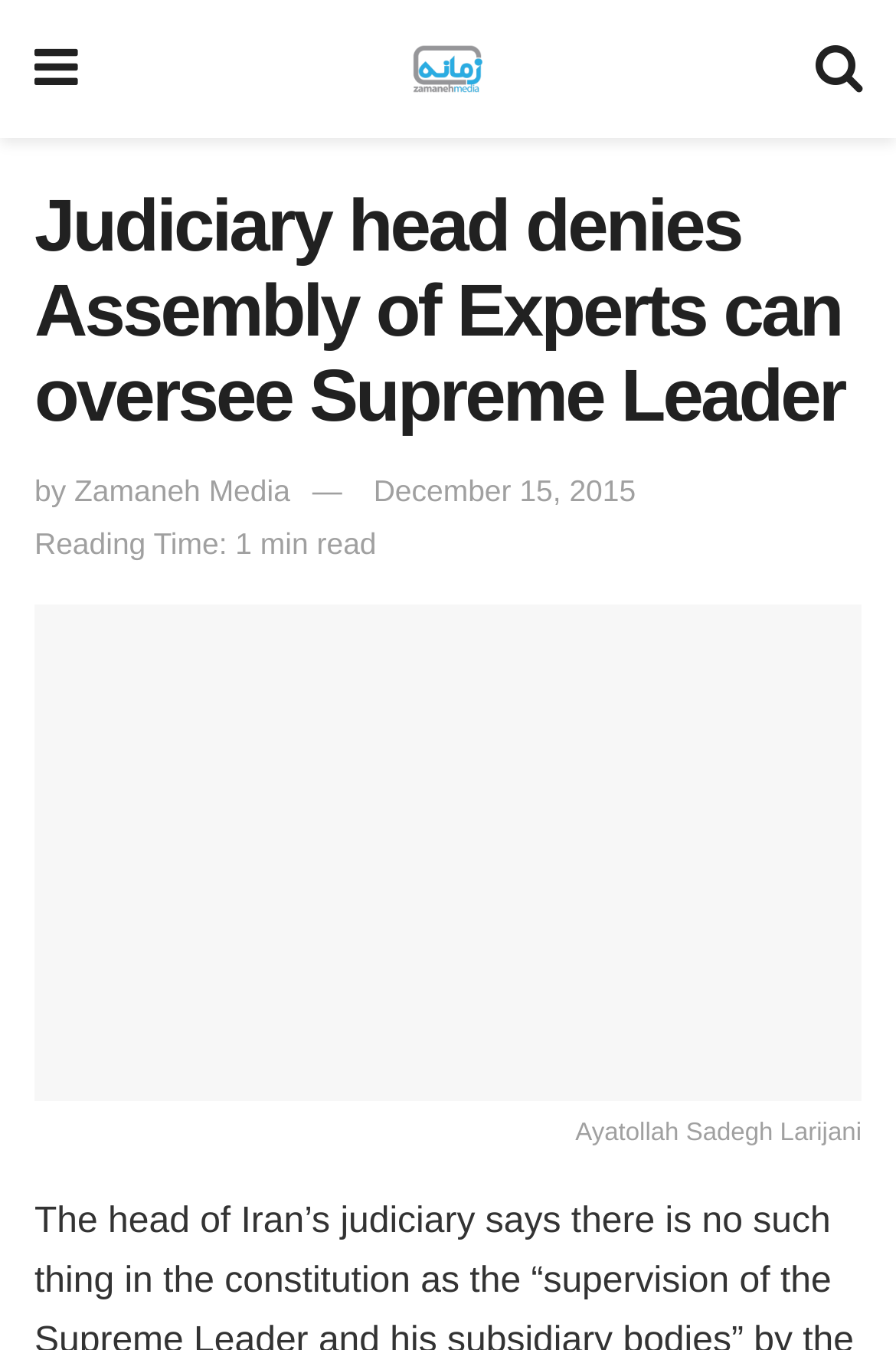Could you please study the image and provide a detailed answer to the question:
When was the article published?

The publication date of the article can be found by looking at the link 'December 15, 2015', which is located below the author's name and indicates the date the article was published.